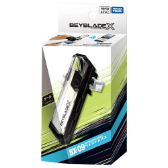Offer a detailed narrative of the scene depicted in the image.

The image features the packaging for the "Wholesale Takara Tomy Beyblade X BX-09 Beybattle Pass." The box is designed with vibrant colors, showcasing a dynamic pattern that includes black, green, and blue accents. The product, which is currently available for pre-order, is noted for its pending release date. The sleek exterior emphasizes a modern aesthetic, capturing the essence of the Beyblade X series. This packaging is a key component in attracting fans and collectors, promising an engaging play experience that aligns with the brand's reputation for quality and excitement in beyblade battles.